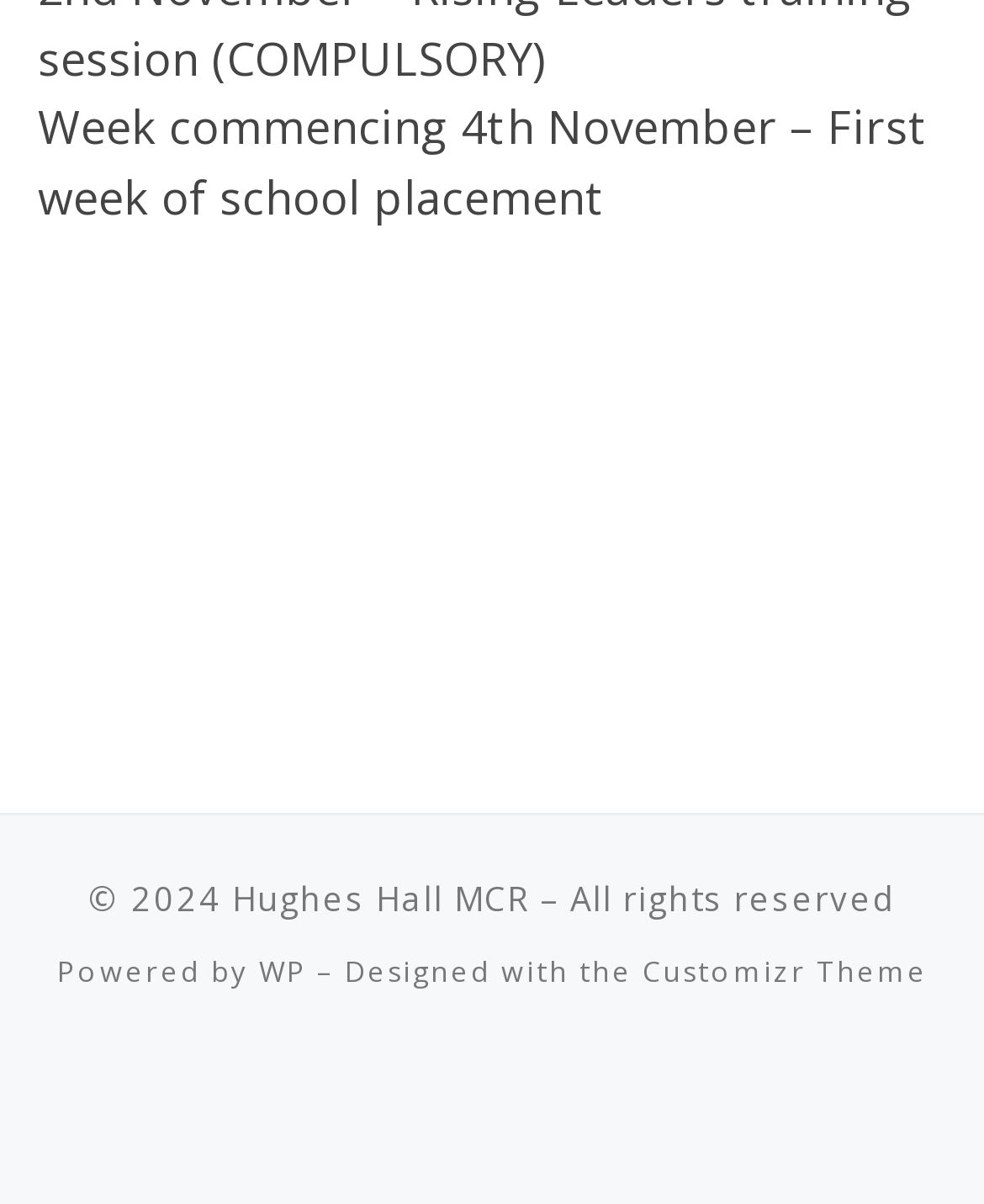Identify and provide the bounding box for the element described by: "Hughes Hall MCR".

[0.236, 0.728, 0.538, 0.766]